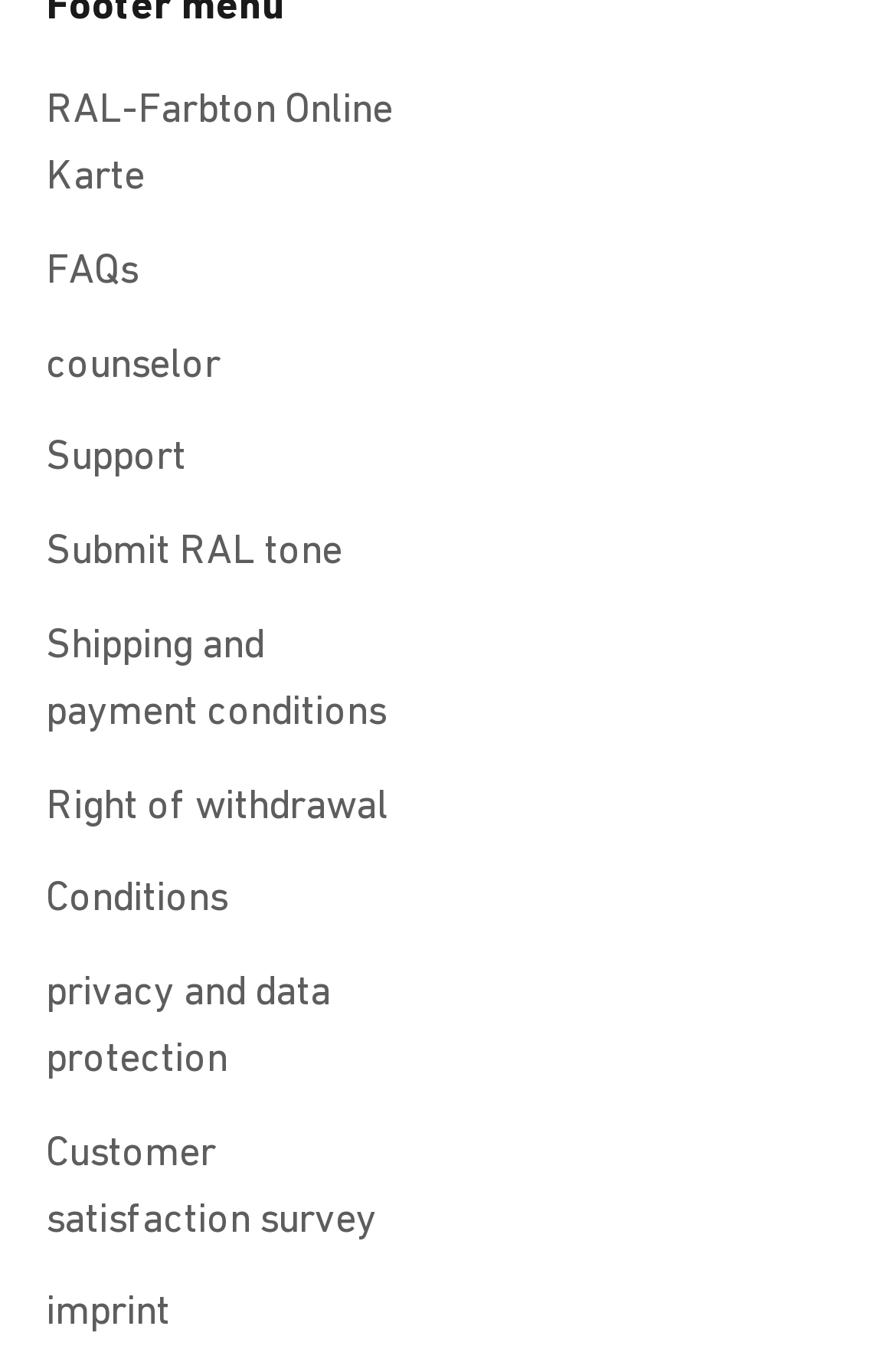Respond with a single word or phrase to the following question:
What is the last link in the navigation menu?

imprint